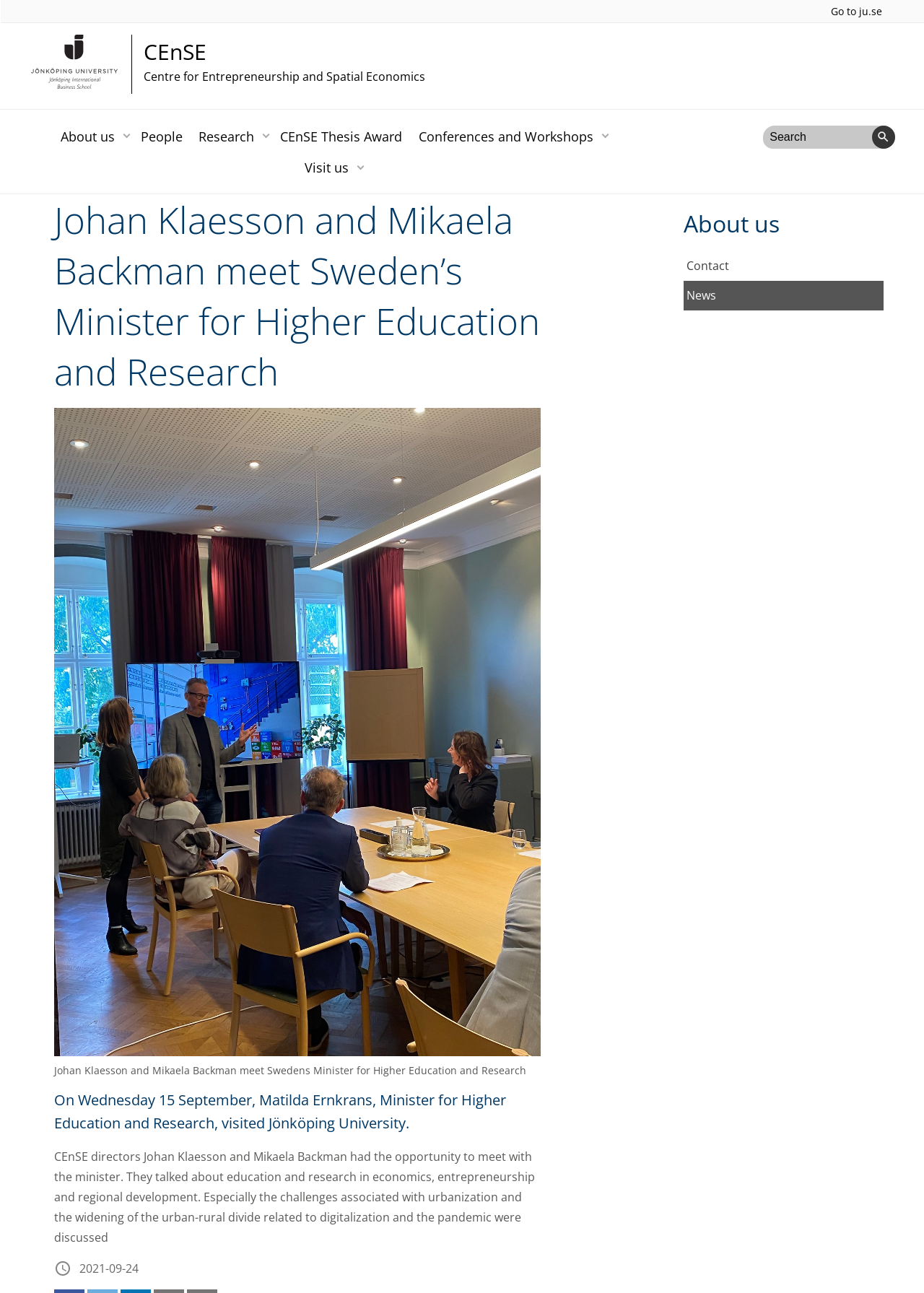Please answer the following question using a single word or phrase: 
What is the name of the minister?

Matilda Ernkrans